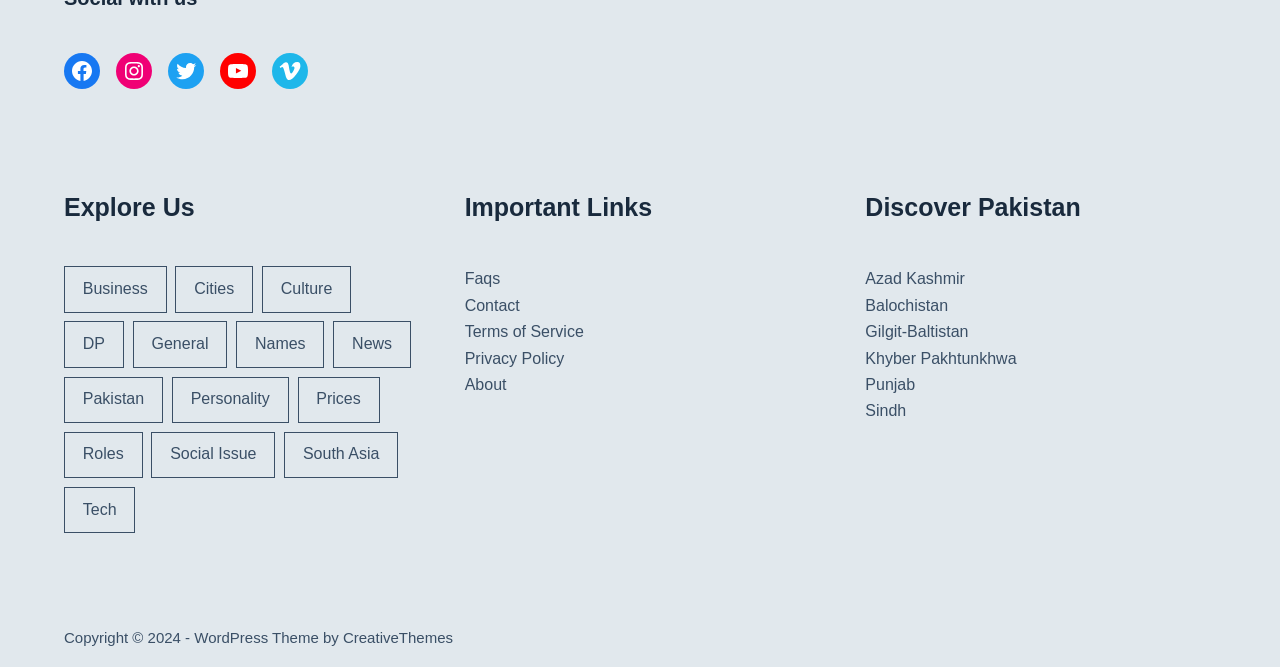Please mark the clickable region by giving the bounding box coordinates needed to complete this instruction: "Explore Facebook".

[0.05, 0.079, 0.078, 0.133]